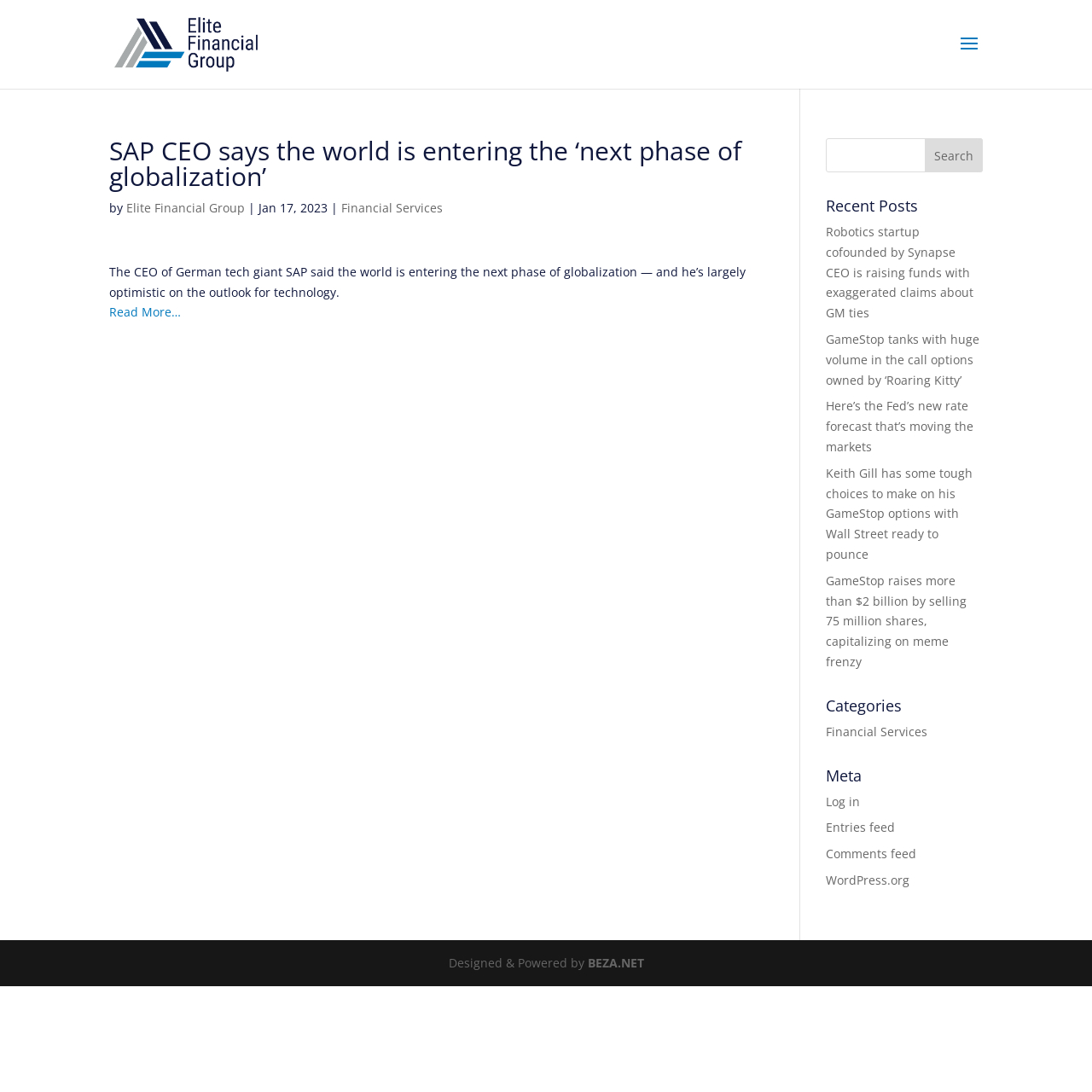Identify the bounding box coordinates of the region that needs to be clicked to carry out this instruction: "Search for something". Provide these coordinates as four float numbers ranging from 0 to 1, i.e., [left, top, right, bottom].

[0.756, 0.127, 0.9, 0.158]